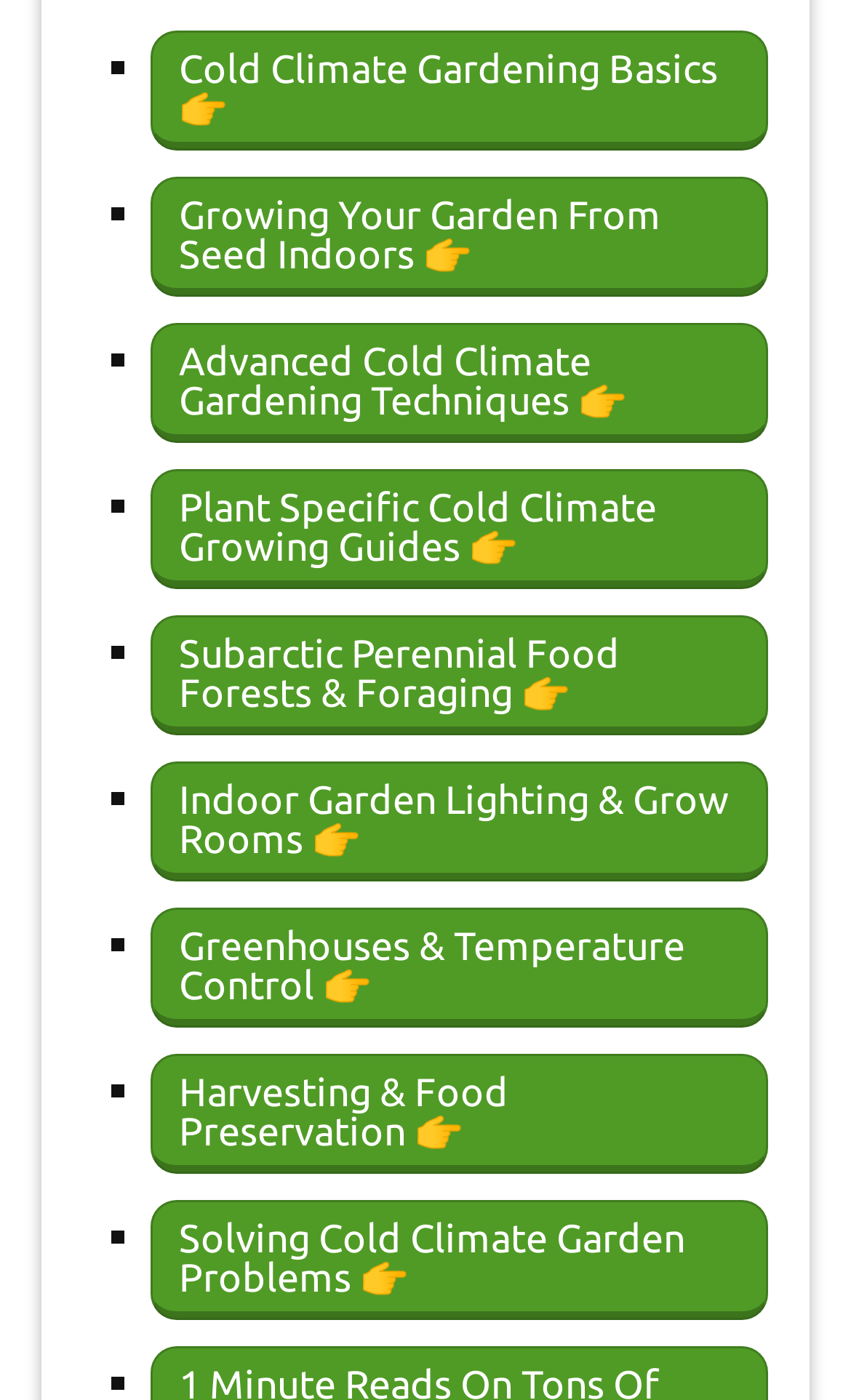Locate the coordinates of the bounding box for the clickable region that fulfills this instruction: "Contact the crew".

None